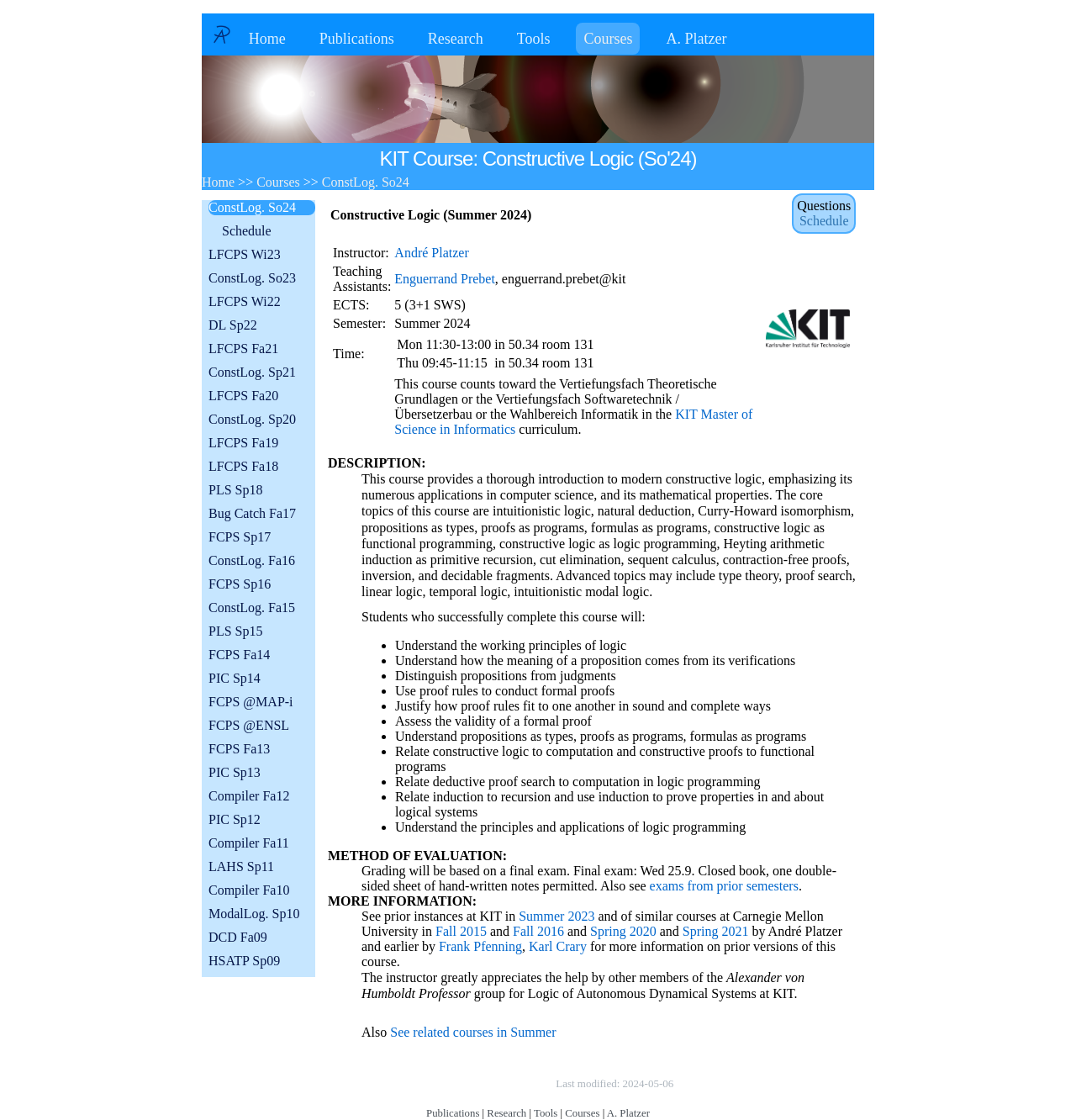Please determine the bounding box coordinates of the section I need to click to accomplish this instruction: "Click the 'ConstLog. So24' link".

[0.299, 0.156, 0.38, 0.169]